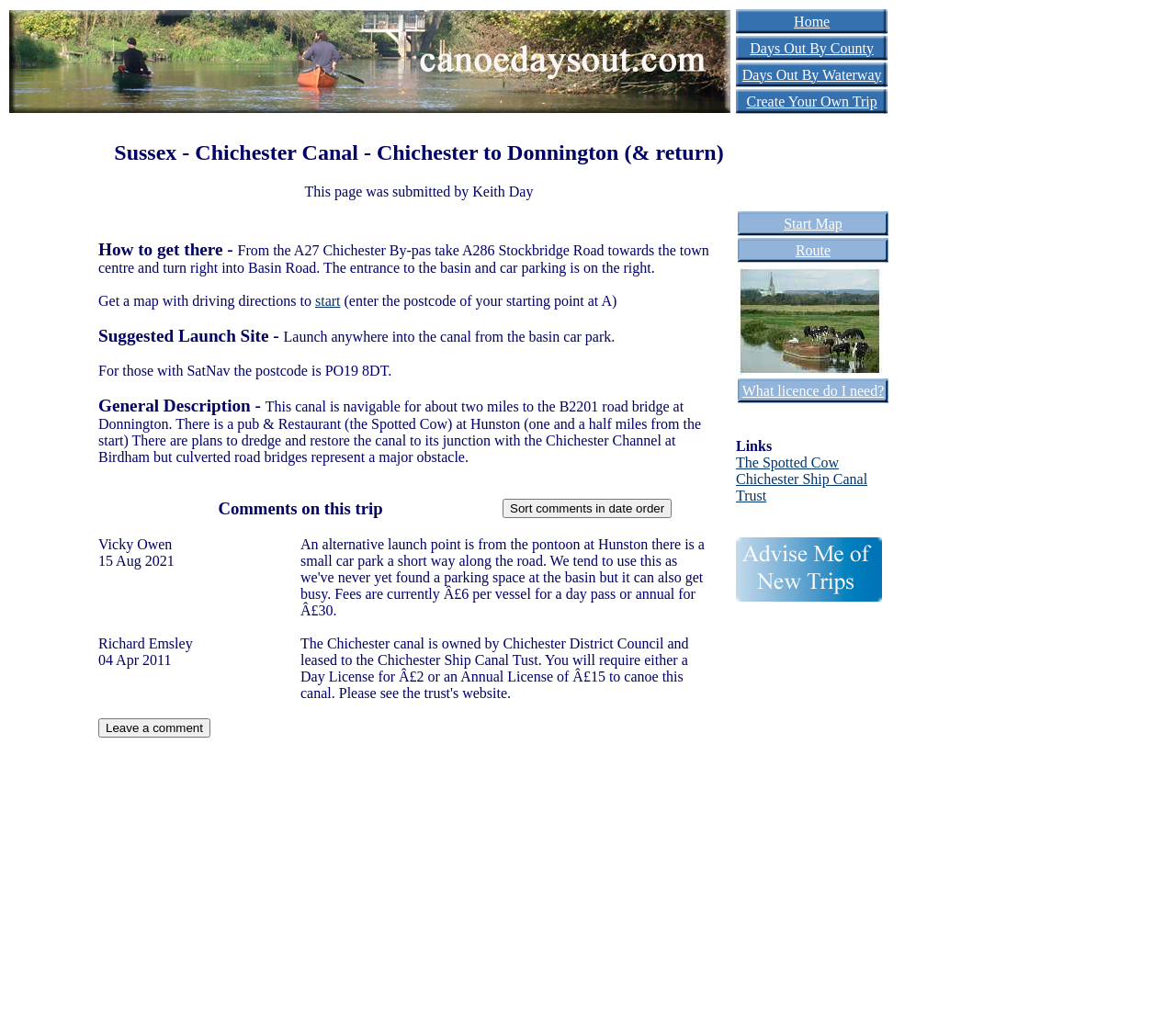Detail the features and information presented on the webpage.

This webpage is about a canoe trip in Sussex, specifically on the Chichester Canal from Chichester to Donnington and back. At the top of the page, there is a navigation menu with links to "Canoe Days Out", "Home", "Days Out By County", "Days Out By Waterway", and "Create Your Own Trip". 

Below the navigation menu, there is a heading that displays the title of the trip. Following the heading, there is a section that provides information about the trip, including how to get there, a suggested launch site, and a general description of the canal. The general description mentions that the canal is navigable for about two miles to the B2201 road bridge at Donnington and that there are plans to restore the canal to its junction with the Chichester Channel at Birdham.

The page also features a section for comments on the trip, where users can leave their comments and sort them in date order. There are several comments from users, including Vicky Owen and Richard Emsley, who share their experiences and provide additional information about the canal.

On the right side of the page, there are several links and tables that provide additional information and resources. These include links to a start map, route, and photo album, as well as information about licenses and permits required for the trip. There are also links to external websites, such as The Spotted Cow and Chichester Ship Canal Trust.